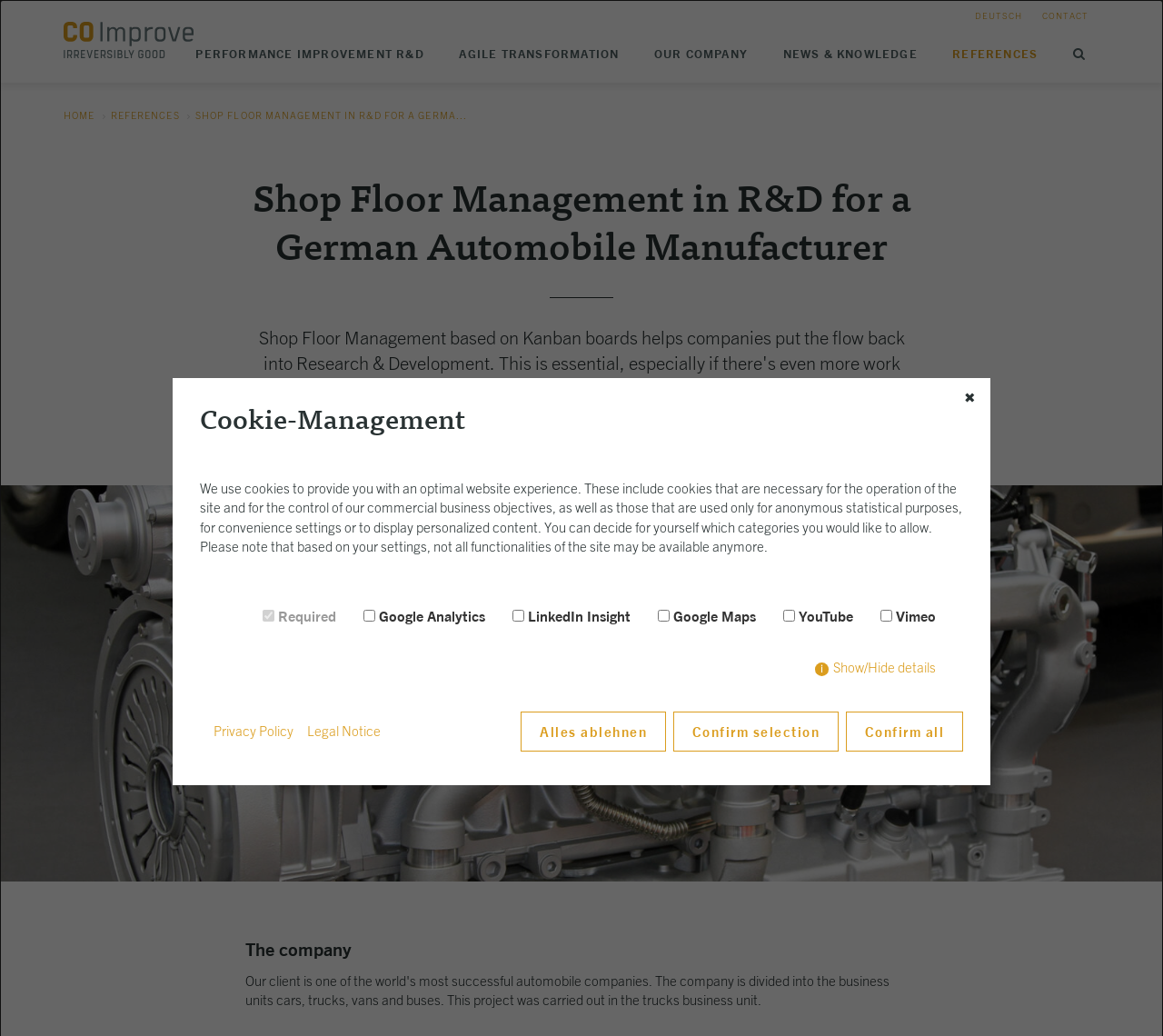Bounding box coordinates should be in the format (top-left x, top-left y, bottom-right x, bottom-right y) and all values should be floating point numbers between 0 and 1. Determine the bounding box coordinate for the UI element described as: title="Carpet Cleaning Gallery"

None